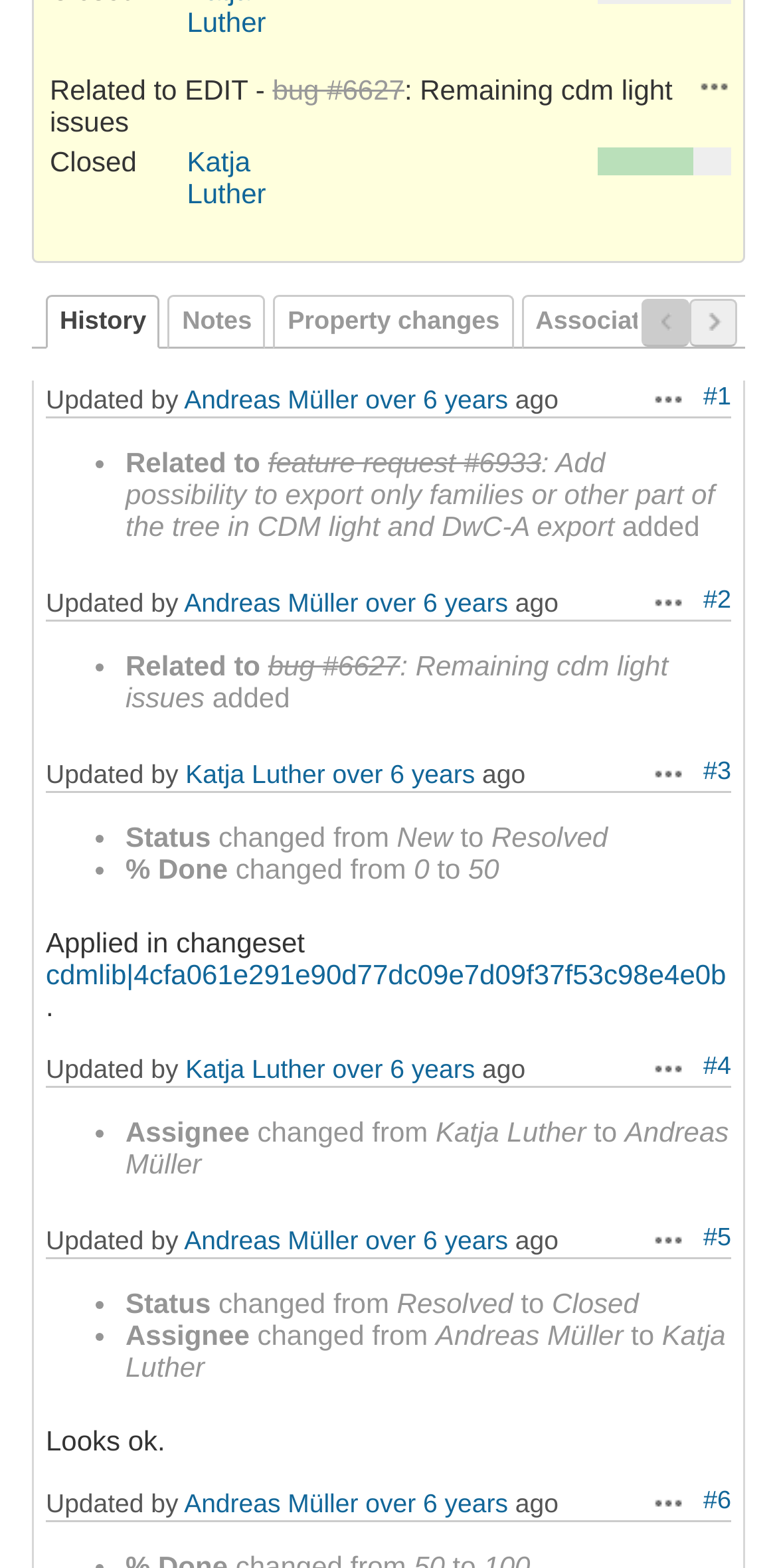Who is the assignee of the issue 'Remaining cdm light issues'?
By examining the image, provide a one-word or phrase answer.

Andreas Müller